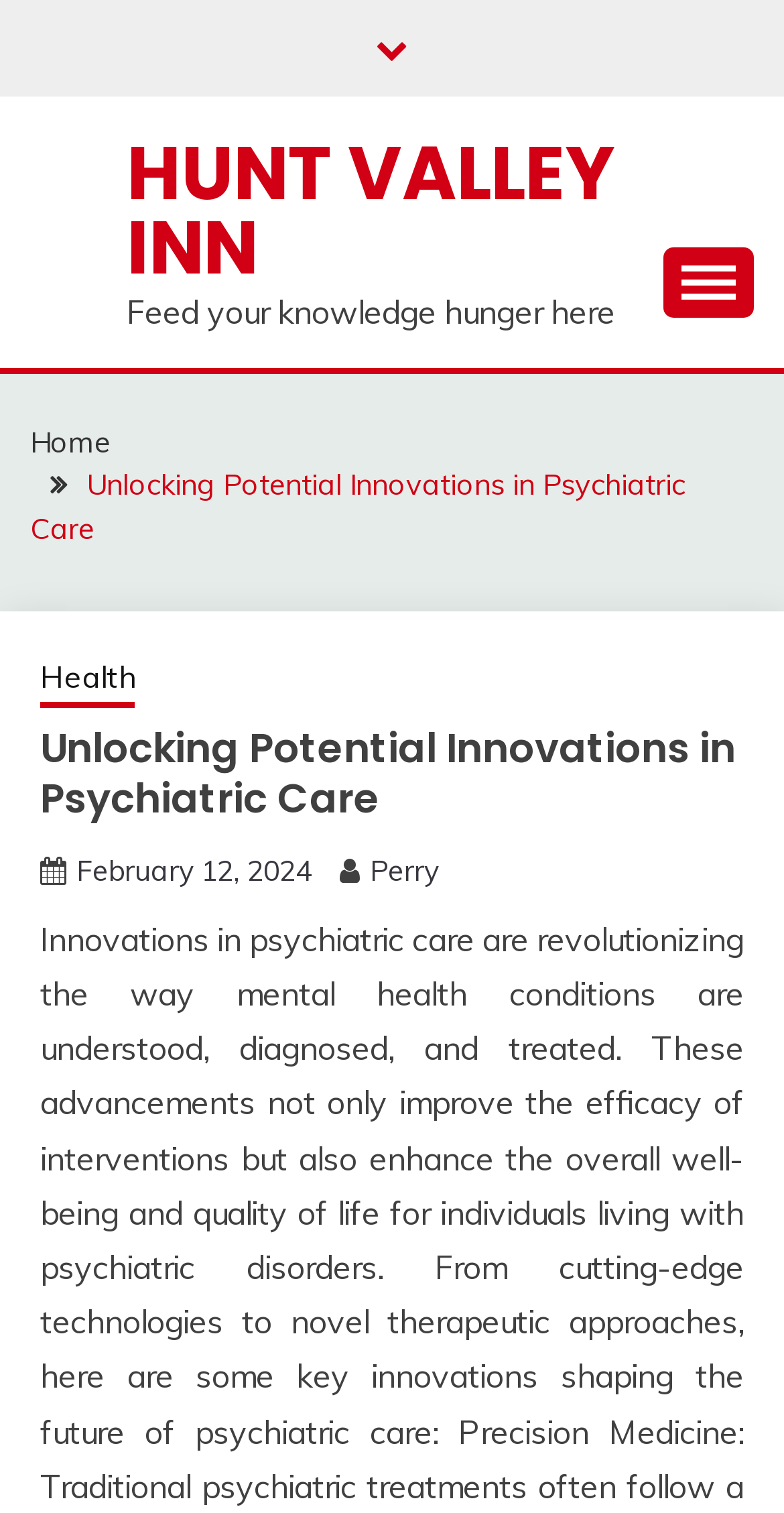Determine the bounding box coordinates of the clickable area required to perform the following instruction: "Open navigation menu". The coordinates should be represented as four float numbers between 0 and 1: [left, top, right, bottom].

None